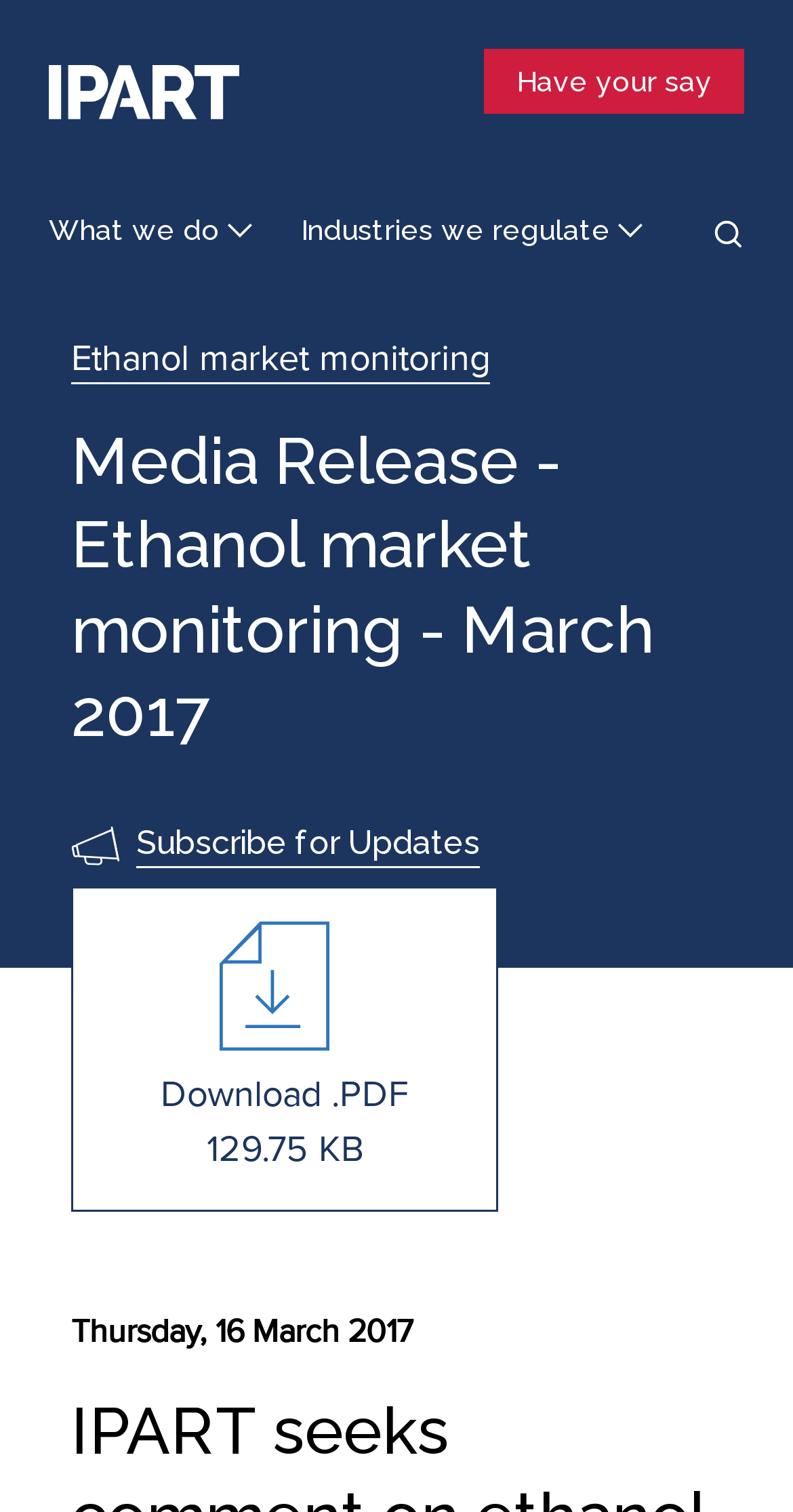Describe every aspect of the webpage comprehensively.

The webpage is a media release from IPART, specifically about ethanol market monitoring in March 2017. At the top left corner, there is a link to skip to the main content. Next to it, on the same horizontal level, is the IPART logo, which is an image. 

Below the logo, there are three links: "What we do", "Industries we regulate", and "Have your say", which are positioned from left to right. 

On the right side of the page, near the top, there is a button with no text. 

The main content of the page starts with a link to "Ethanol market monitoring" on the left side, followed by a heading that reads "Media Release - Ethanol market monitoring - March 2017". This heading spans across most of the page's width. 

Below the heading, there is a link to "Subscribe for Updates" on the left side, and next to it, a link to download a PDF file of 129.75 KB. 

At the bottom of the page, there is a static text that reads "Thursday, 16 March 2017".